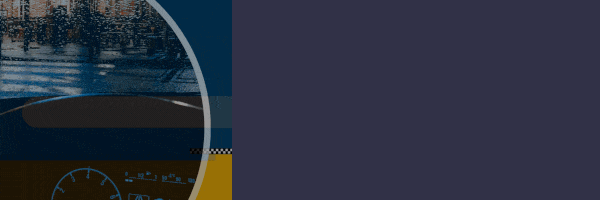Respond with a single word or short phrase to the following question: 
What adds a sense of depth and movement to the image?

Raindrops